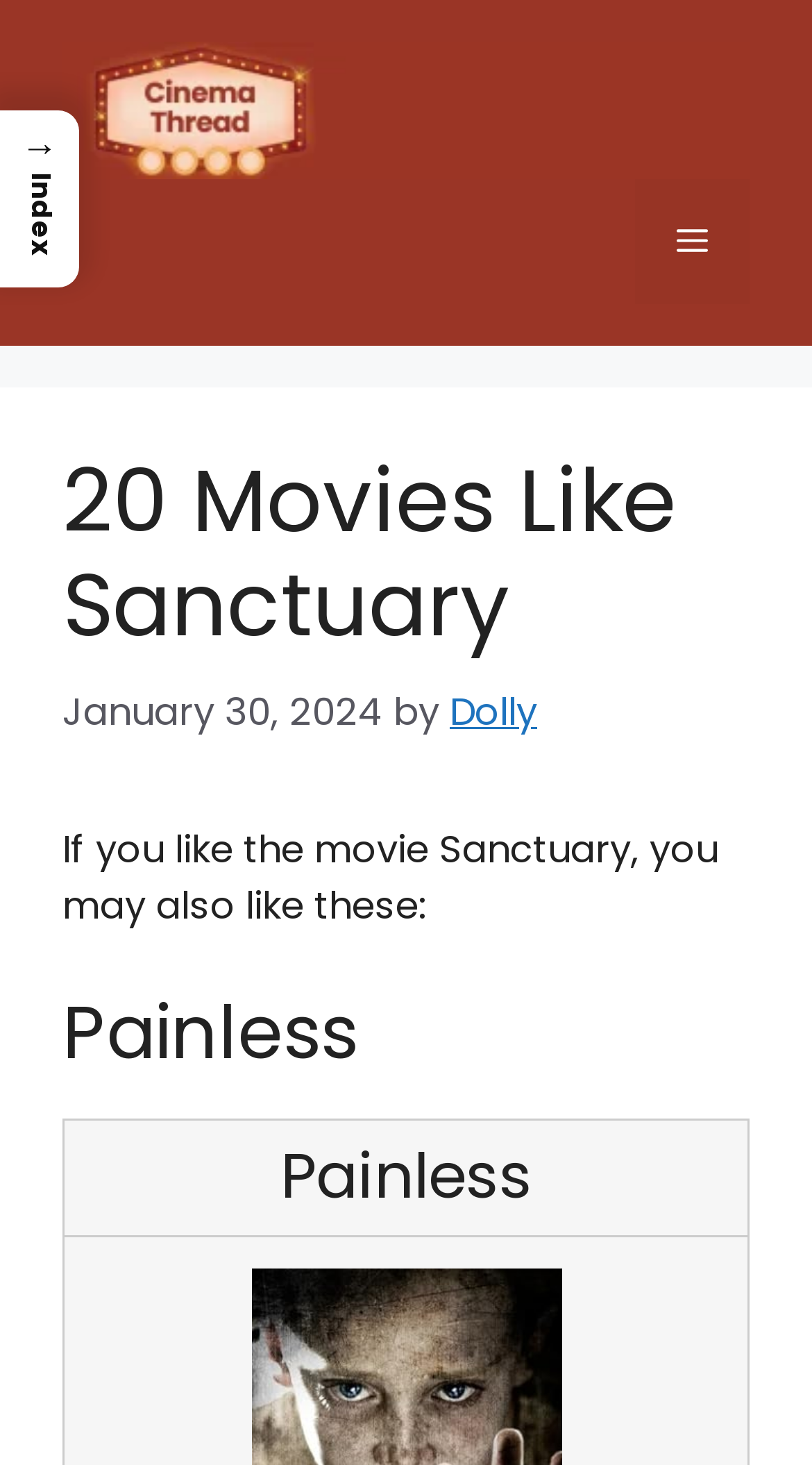What is the date of the article?
Please describe in detail the information shown in the image to answer the question.

The date of the article can be found below the heading '20 Movies Like Sanctuary', which is displayed as 'January 30, 2024'.